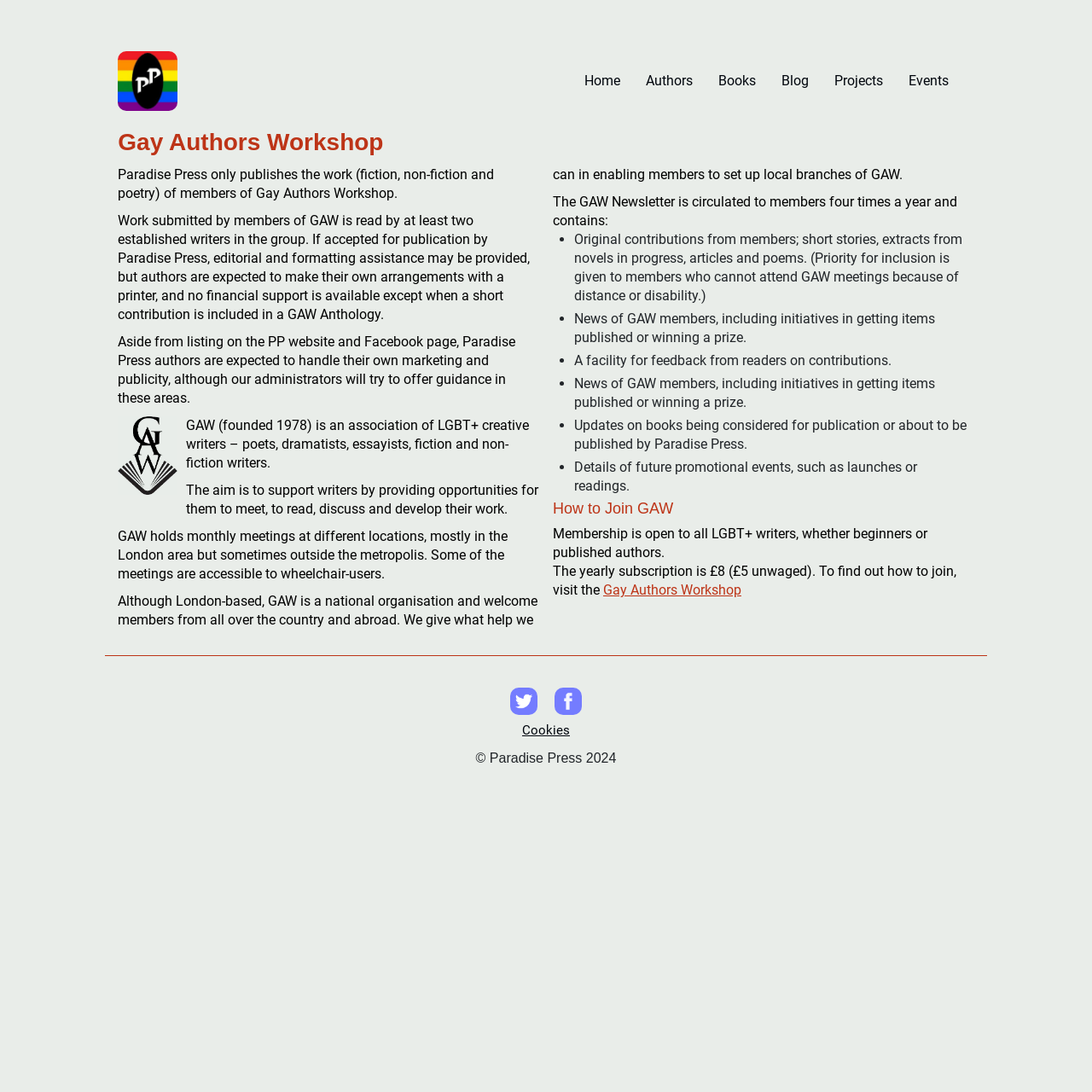What is the yearly subscription fee for GAW membership?
Please provide a comprehensive answer based on the visual information in the image.

The webpage mentions that the yearly subscription is £8, which is stated in the StaticText element with the text 'The yearly subscription is £8'.